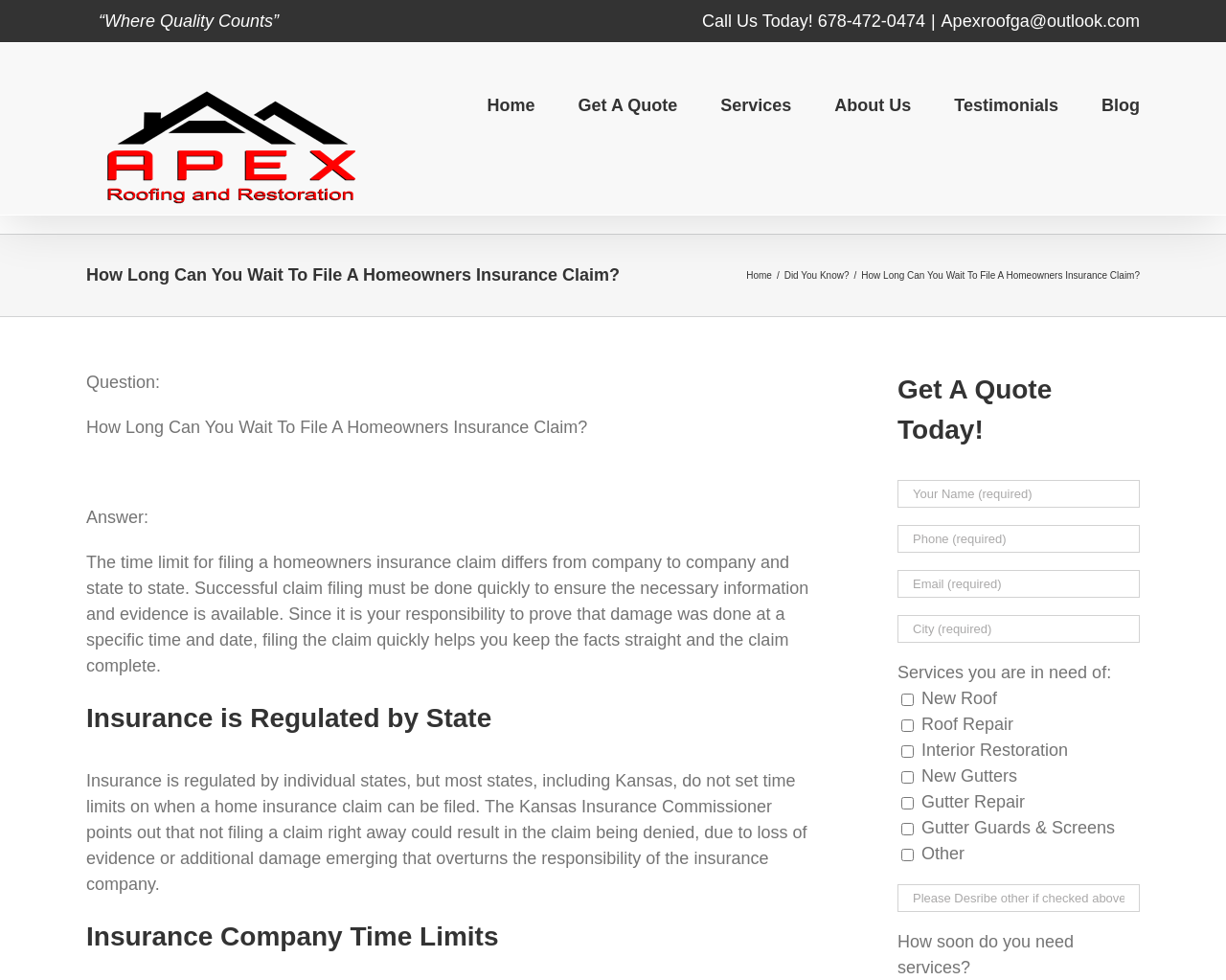Find the bounding box coordinates of the element to click in order to complete the given instruction: "Click 'Get A Quote'."

[0.472, 0.064, 0.553, 0.148]